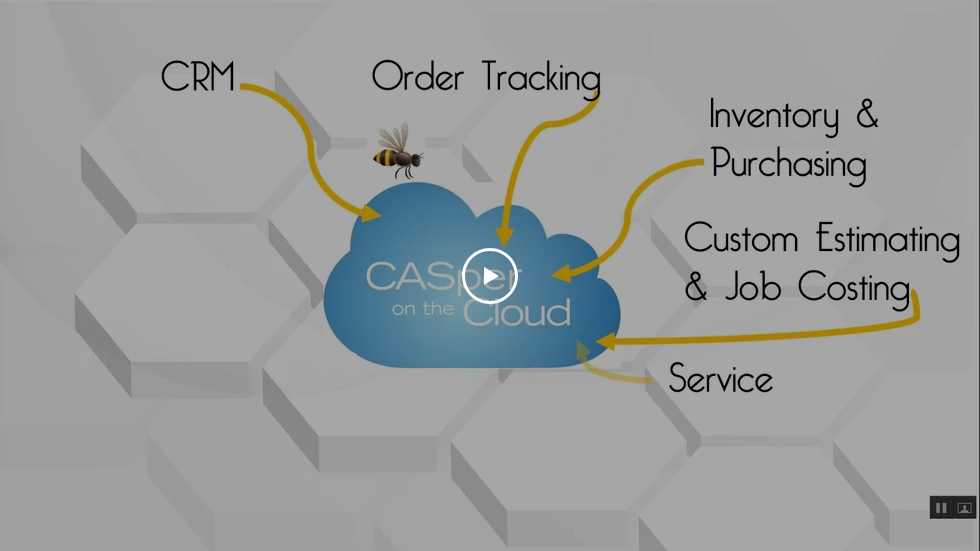Give a comprehensive caption that covers the entire image content.

The image showcases a visually engaging graphic illustrating the functionalities of "CASper on the Cloud." Central to the design is a cloud icon labeled "CAS on the Cloud," surrounded by various key business features. These features include CRM (Customer Relationship Management), Order Tracking, Inventory & Purchasing, Custom Estimating & Job Costing, and Service. Each feature is connected to the central cloud by curved arrows, emphasizing their interconnectivity and relevance to enhancing business operations. A playful illustration of a bee also adds a touch of creativity, symbolizing efficiency and productivity. This visual aims to succinctly convey the diverse capabilities offered by CASper, promoting its utility for potential users. The image is part of a video content widget titled "My Channel," suggesting further multimedia resources are available to explore these features in-depth.